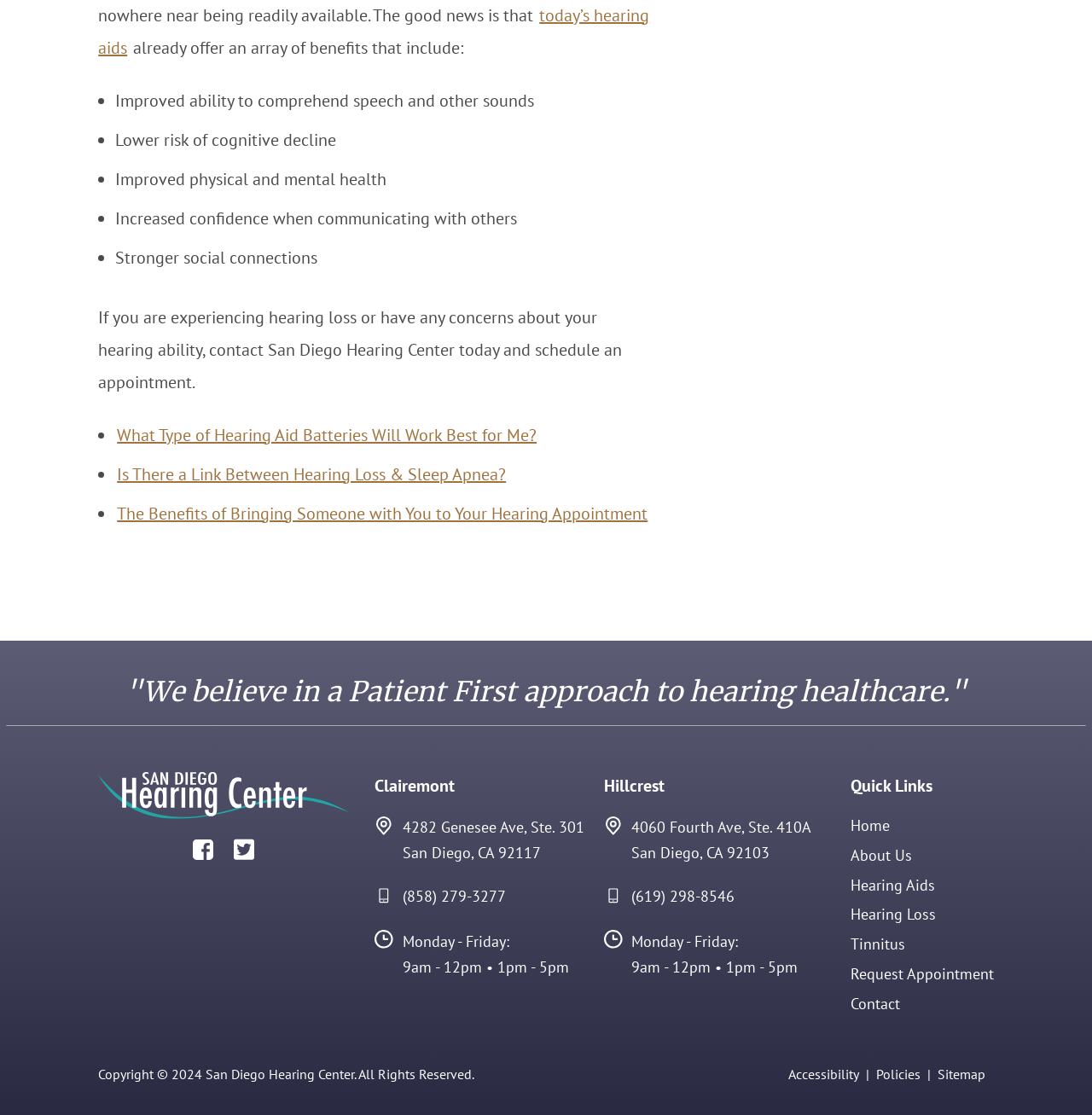Find the bounding box of the element with the following description: "Accessibility". The coordinates must be four float numbers between 0 and 1, formatted as [left, top, right, bottom].

[0.722, 0.956, 0.787, 0.971]